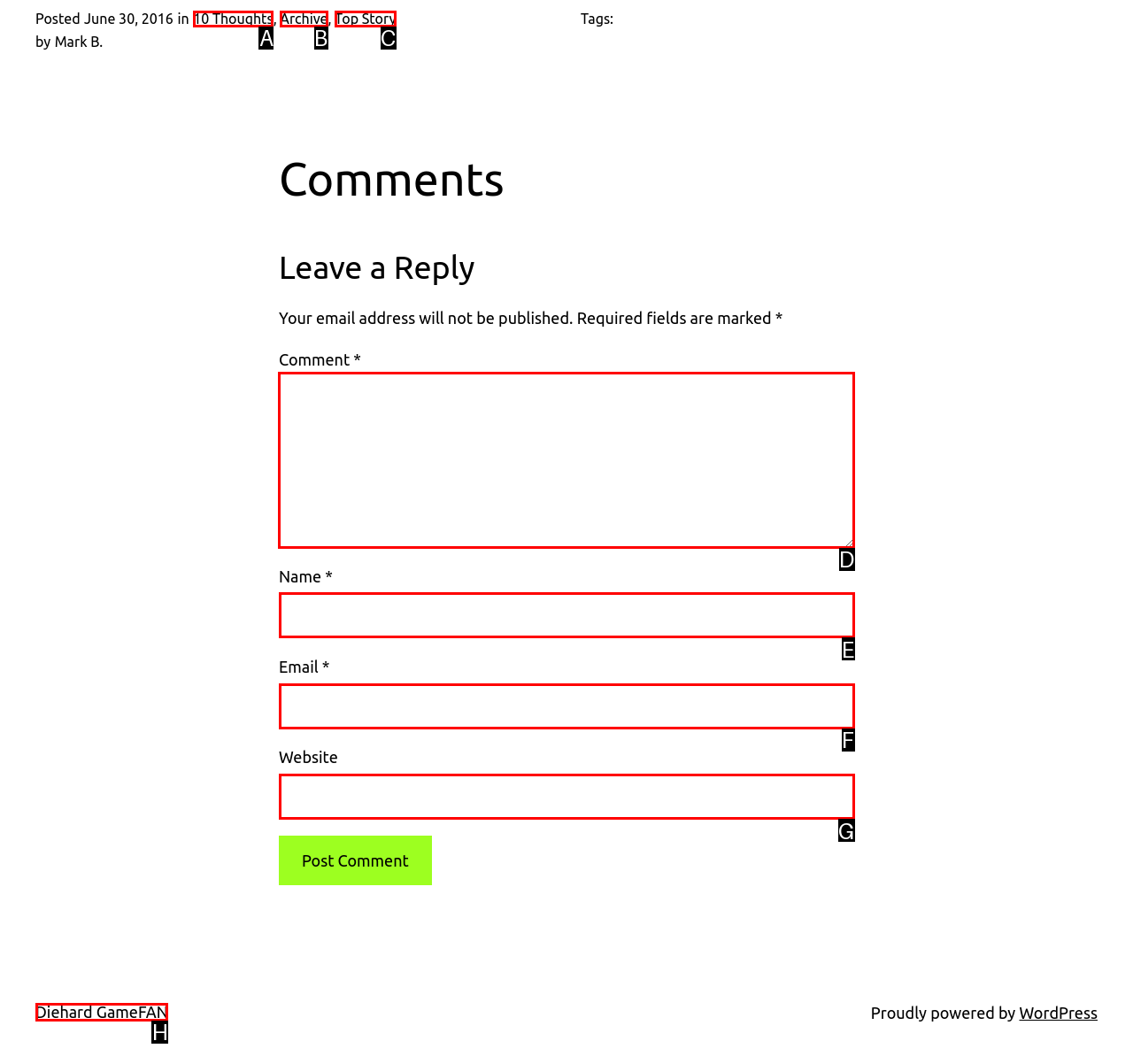Decide which letter you need to select to fulfill the task: Enter a comment in the 'Comment' field
Answer with the letter that matches the correct option directly.

D